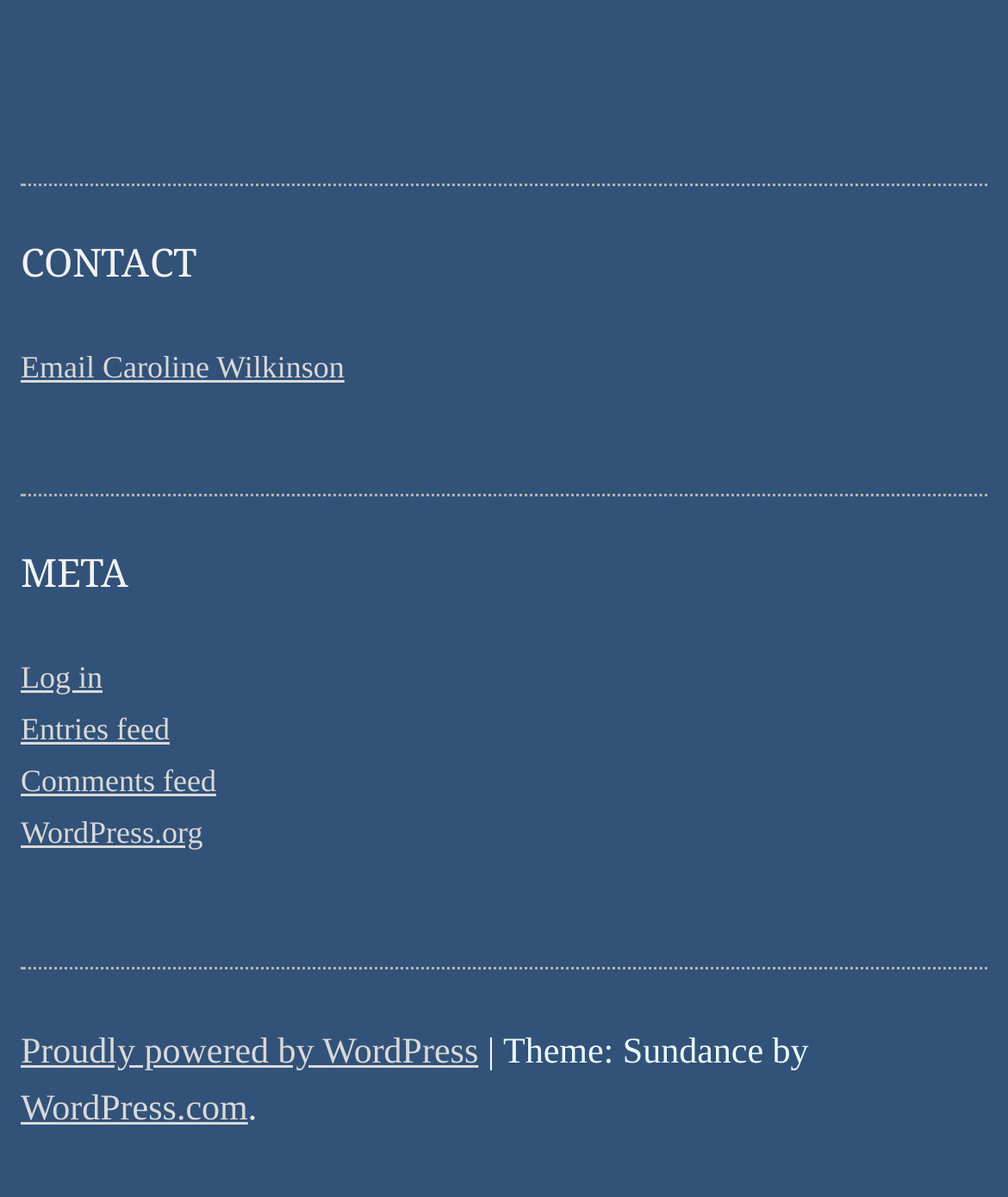Give a concise answer using only one word or phrase for this question:
How many links are there under the 'META' heading?

3